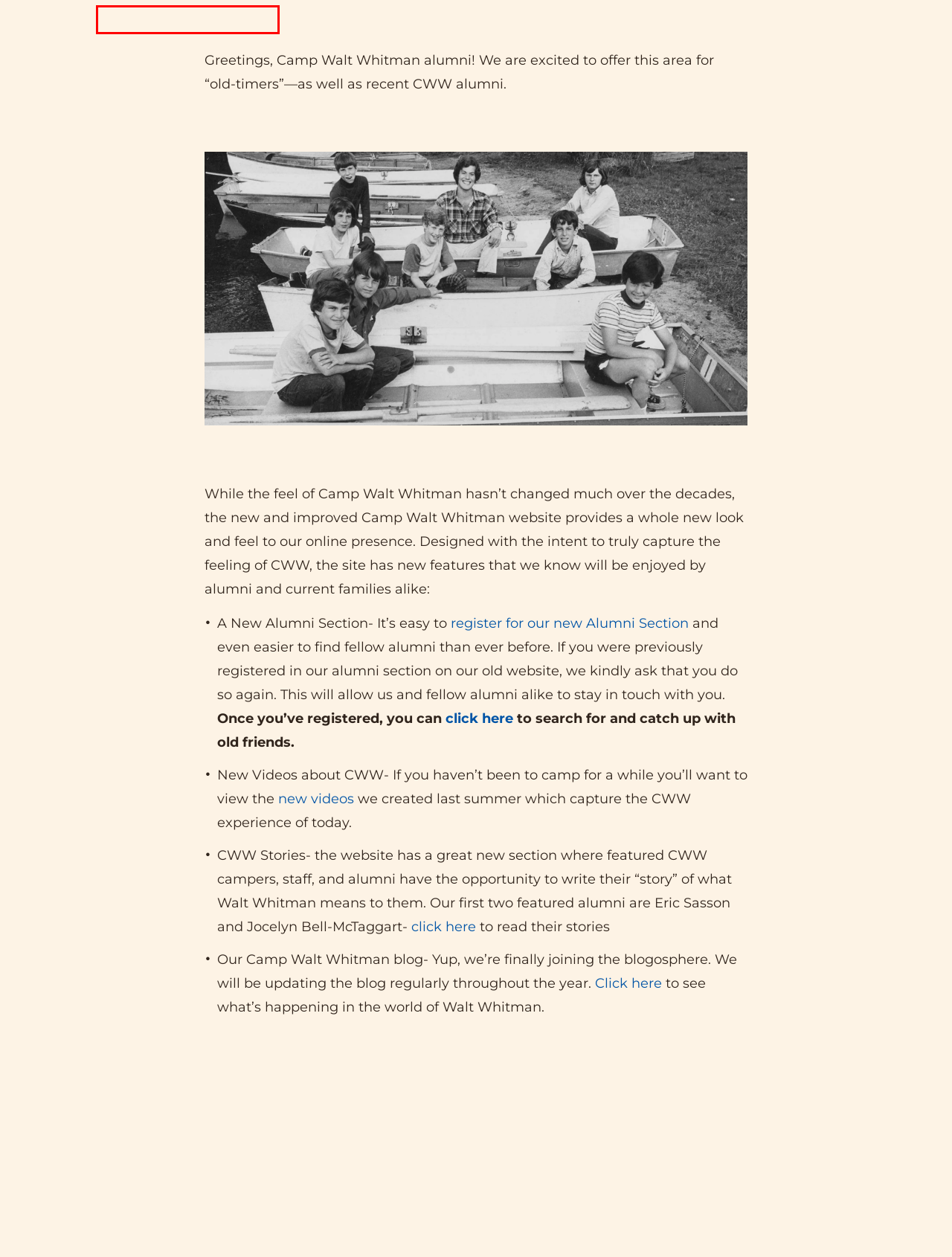Examine the screenshot of the webpage, which has a red bounding box around a UI element. Select the webpage description that best fits the new webpage after the element inside the red bounding box is clicked. Here are the choices:
A. Scenic New Hampshire Coed Sleepaway Camp | Camp Walt Whitman
B. Art & Theatre Summer Camp Programs | Camp Walt Whitman
C. Athletic Summer Camp Programs | Camp Walt Whitman
D. Summer Camp Food & Nutrition | Camp Walt Whitman
E. Staff Positions at Our NH Coed Summer Camp | Camp Walt Whitman
F. Schedule a Summer Camp Tour | Camp Walt Whitman
G. 2024 Handbooks | Camp Walt Whitman
H. Outdoor Adventure Program at Summer Camp | Camp Walt Whitman

G